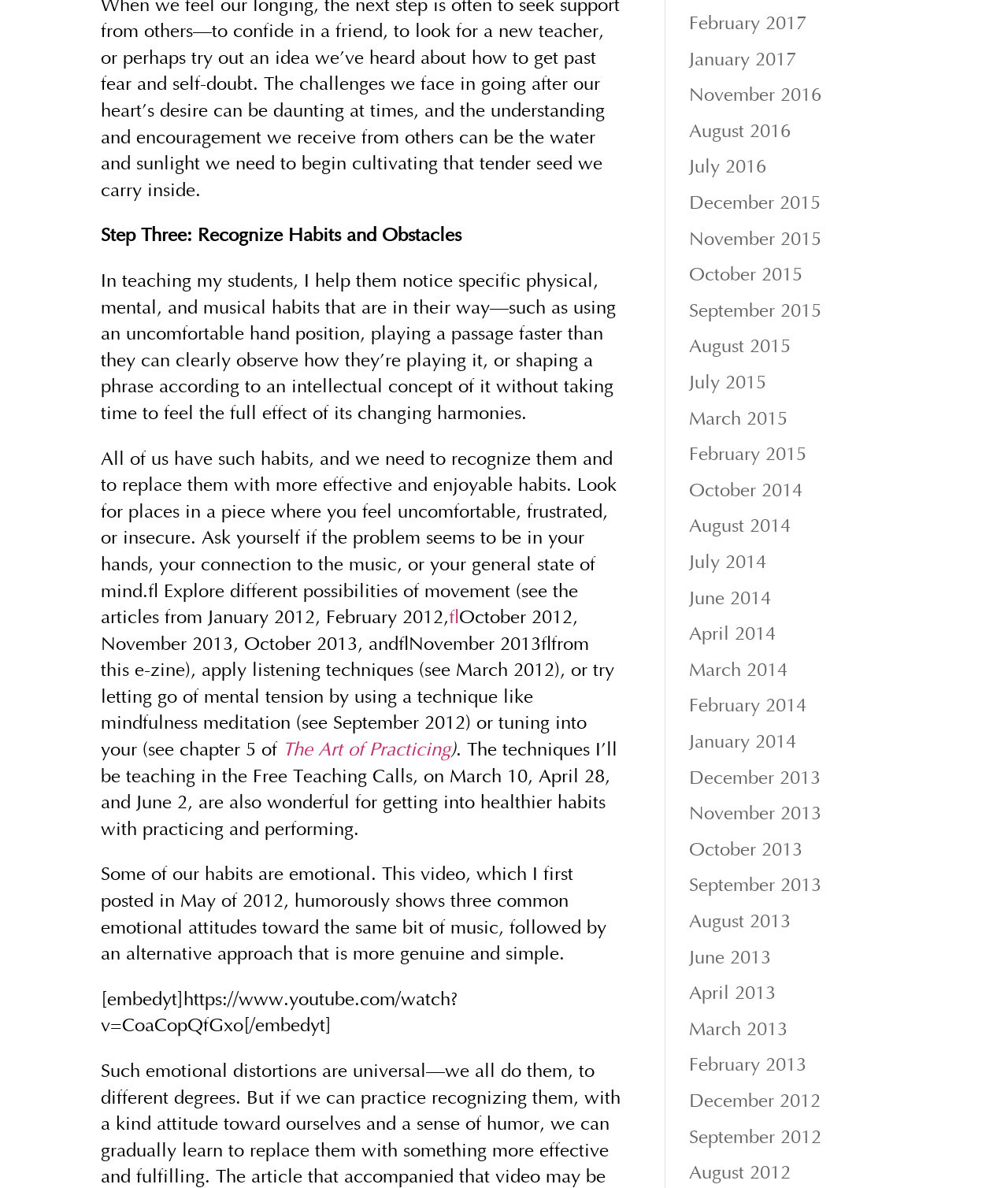Locate the bounding box coordinates of the element that needs to be clicked to carry out the instruction: "Watch the video about emotional attitudes towards music". The coordinates should be given as four float numbers ranging from 0 to 1, i.e., [left, top, right, bottom].

[0.1, 0.834, 0.454, 0.873]